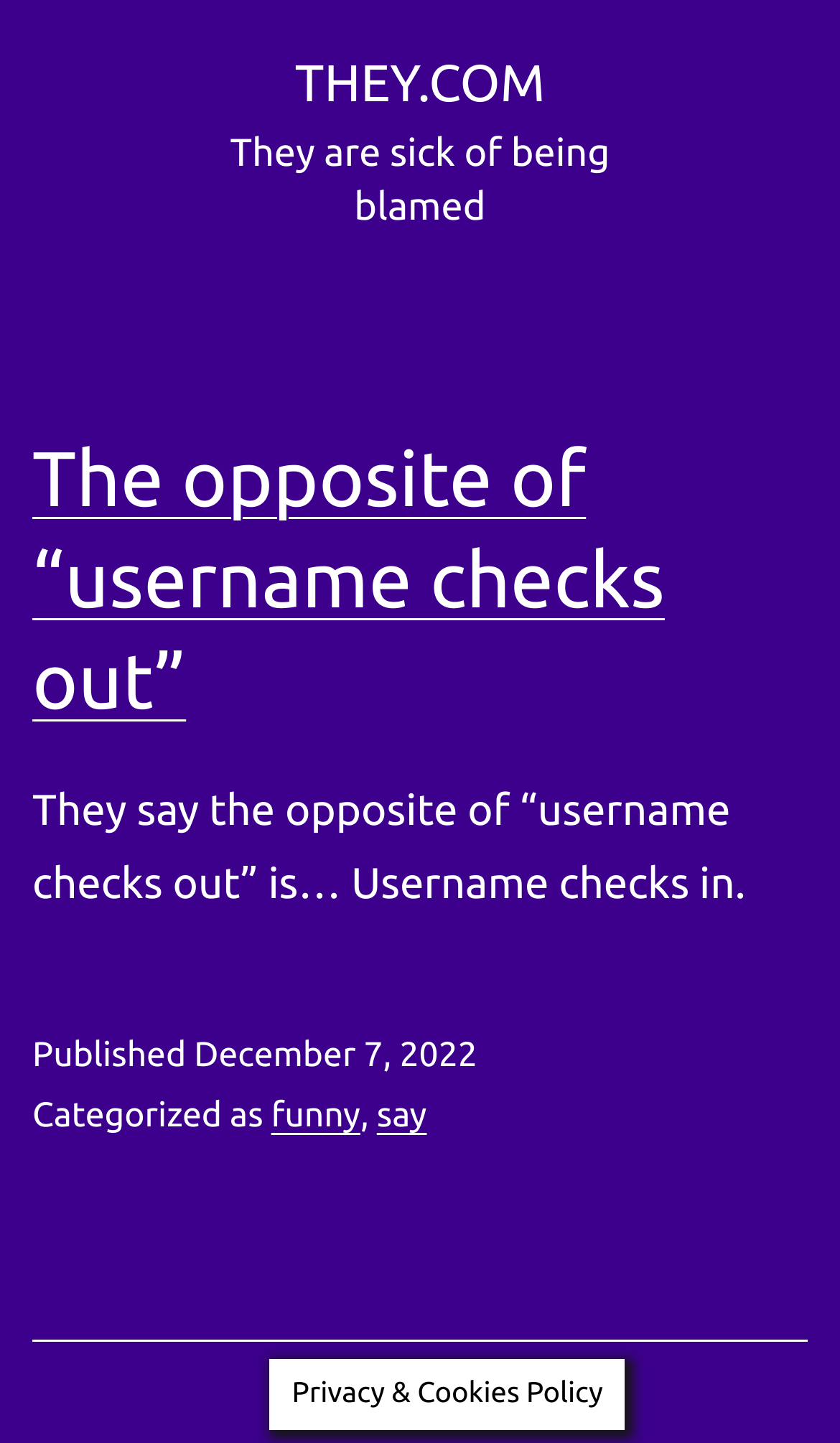What is the opposite of 'username checks out'?
Please answer the question with as much detail as possible using the screenshot.

I found the answer by reading the article header, which says 'The opposite of “username checks out”' and then looking at the static text that follows, which says 'They say the opposite of “username checks out” is… Username checks in'.